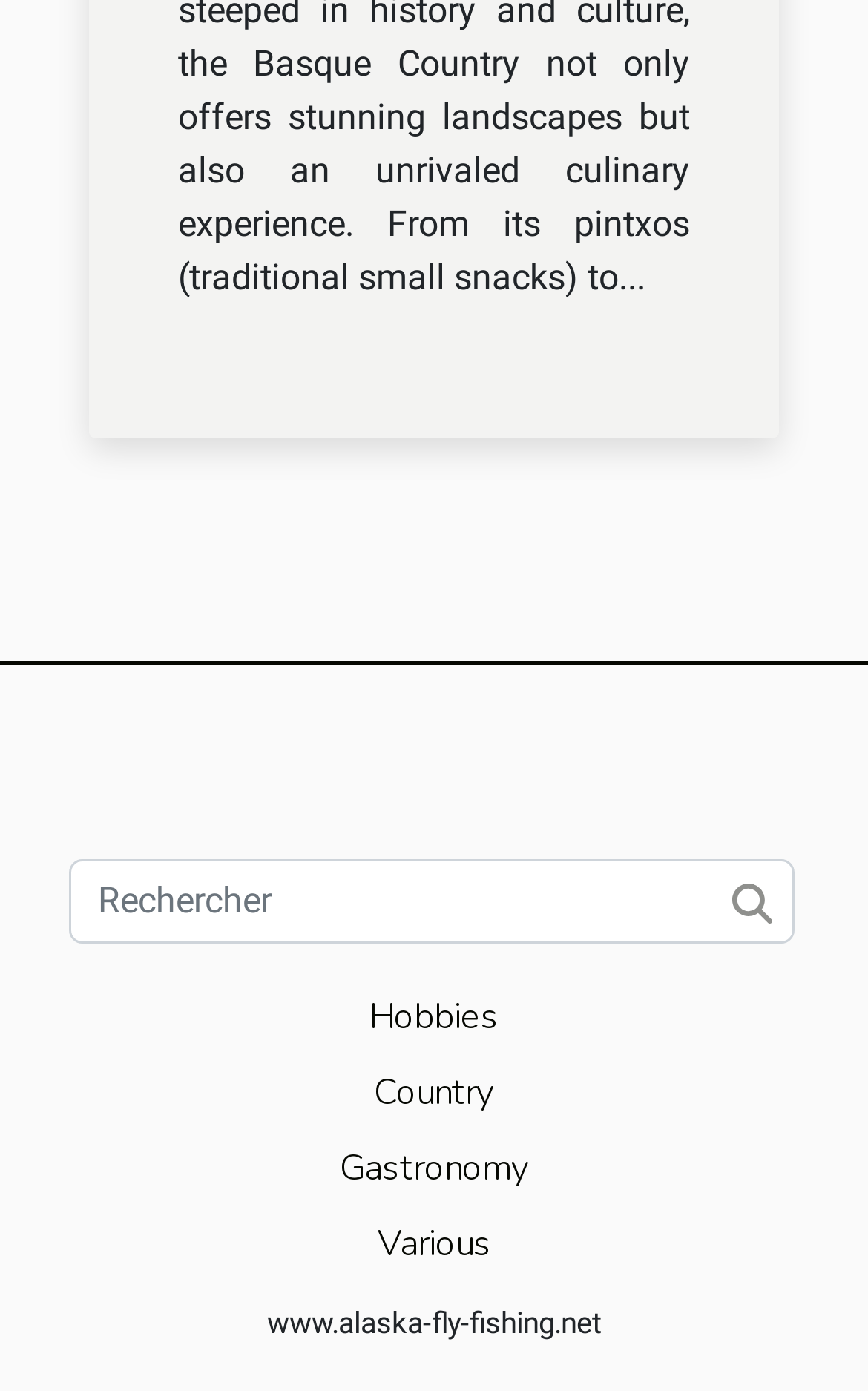What is the function of the button next to the search box?
Please provide a comprehensive answer based on the contents of the image.

The button next to the search box has an image of a magnifying glass, which is a common icon for search functionality. This suggests that the button is intended to submit the search query entered in the search box.